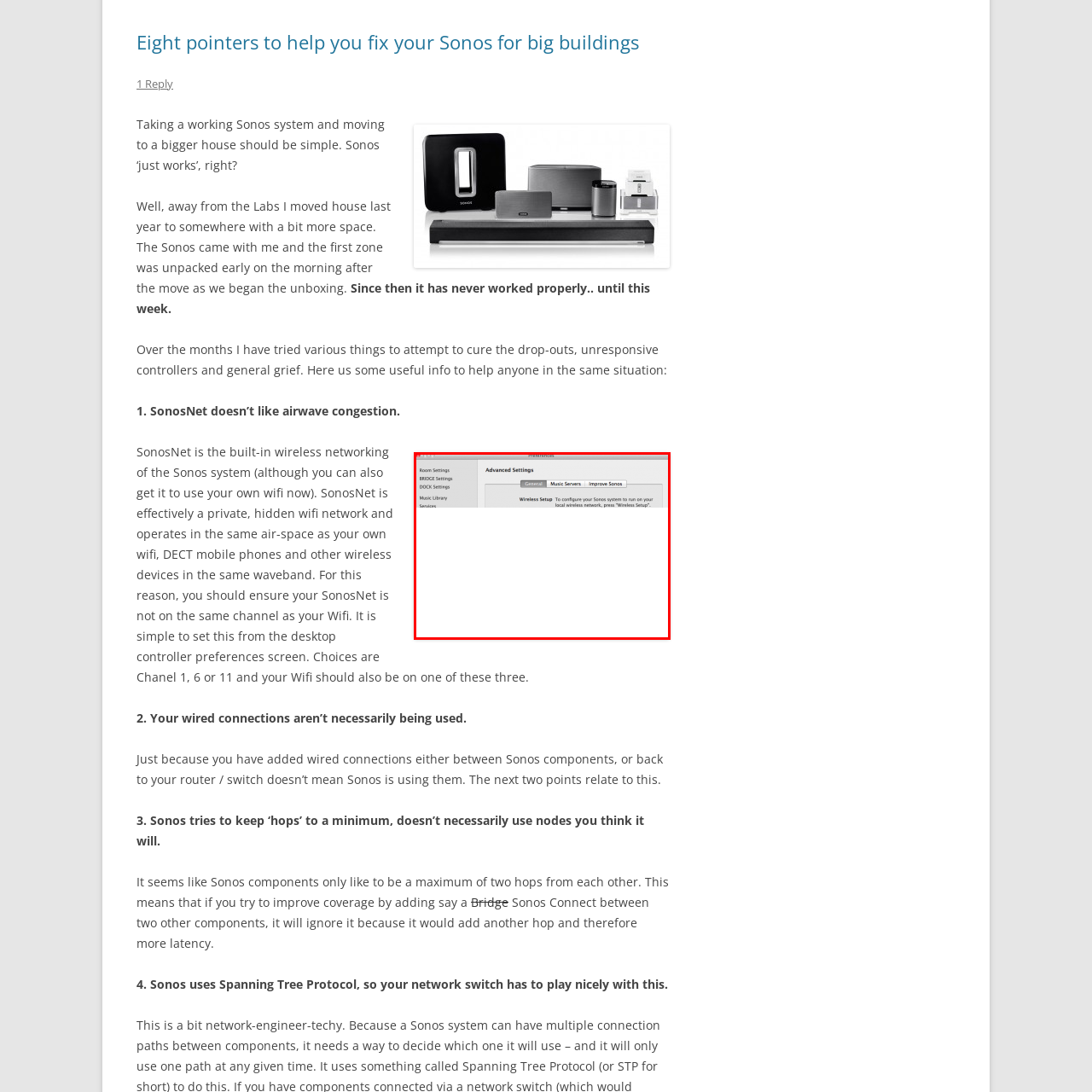Please analyze the elements within the red highlighted area in the image and provide a comprehensive answer to the following question: What is the purpose of 'Wireless Setup'?

The caption highlights the 'Wireless Setup' option, stating that it provides instructions for configuring the Sonos system to operate on the user's local wireless network, which is essential for optimal performance and enhancing connectivity.